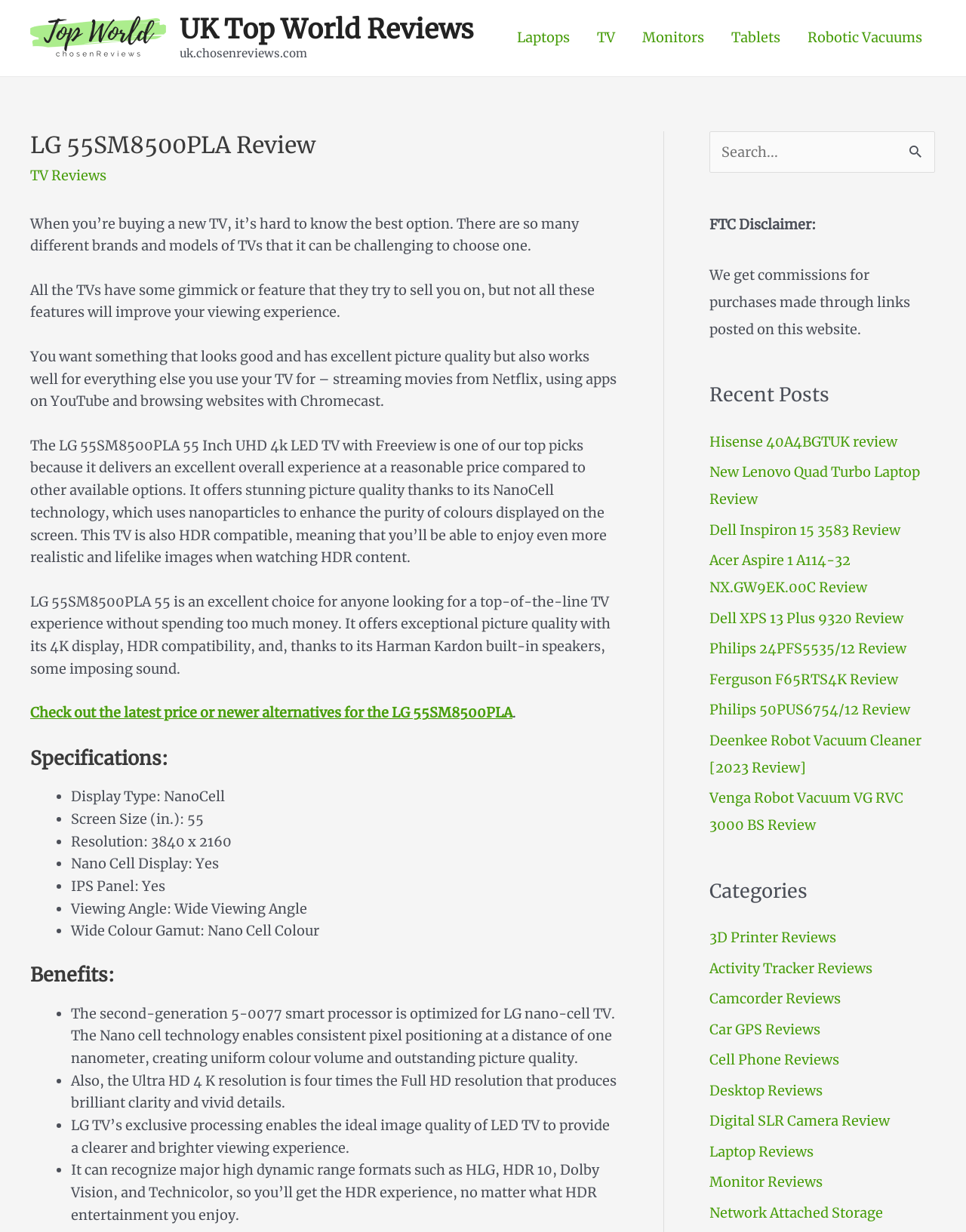Examine the screenshot and answer the question in as much detail as possible: What is the brand of the TV being reviewed?

The brand of the TV being reviewed is LG, which can be inferred from the heading 'LG 55SM8500PLA Review' at the top of the webpage.